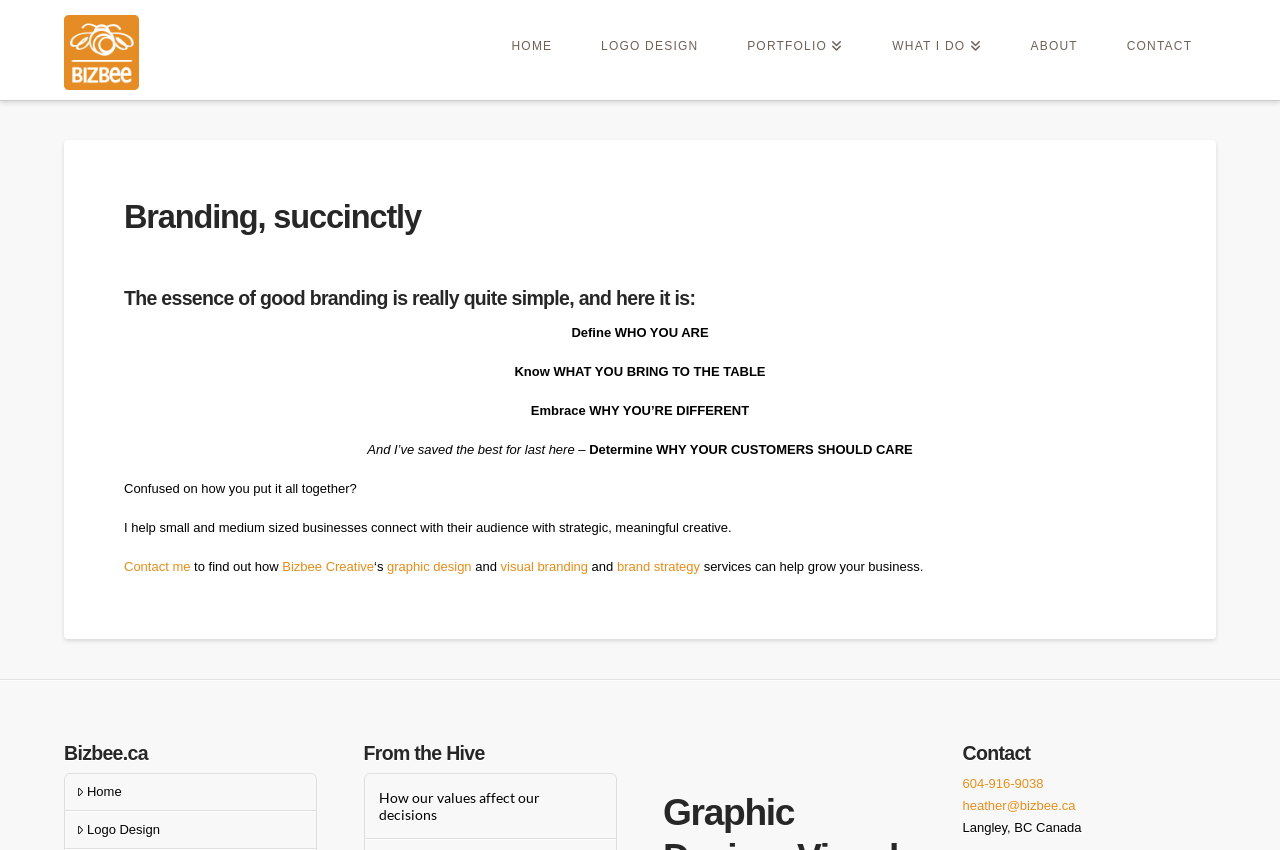Please find and report the bounding box coordinates of the element to click in order to perform the following action: "Contact Bizbee Creative". The coordinates should be expressed as four float numbers between 0 and 1, in the format [left, top, right, bottom].

[0.097, 0.658, 0.149, 0.676]